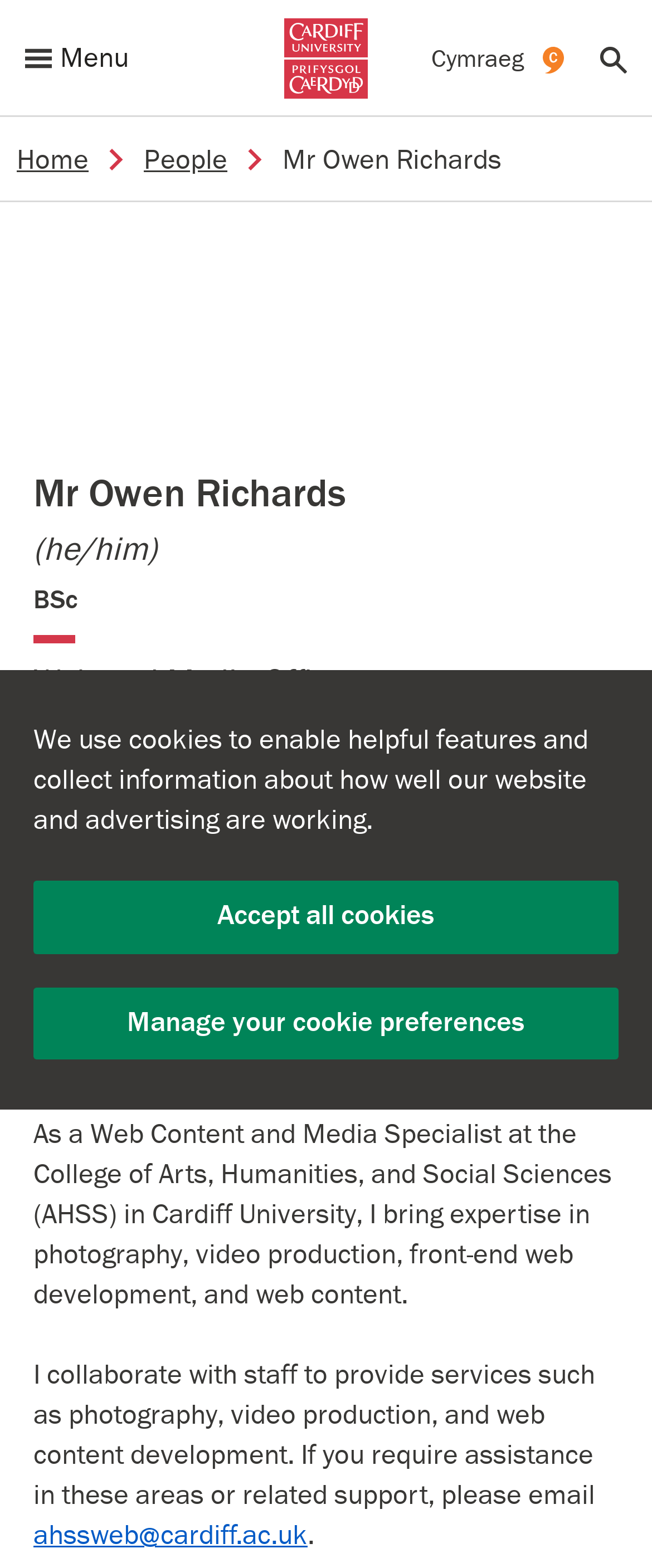Identify the bounding box coordinates for the UI element described as follows: "System Administration". Ensure the coordinates are four float numbers between 0 and 1, formatted as [left, top, right, bottom].

None